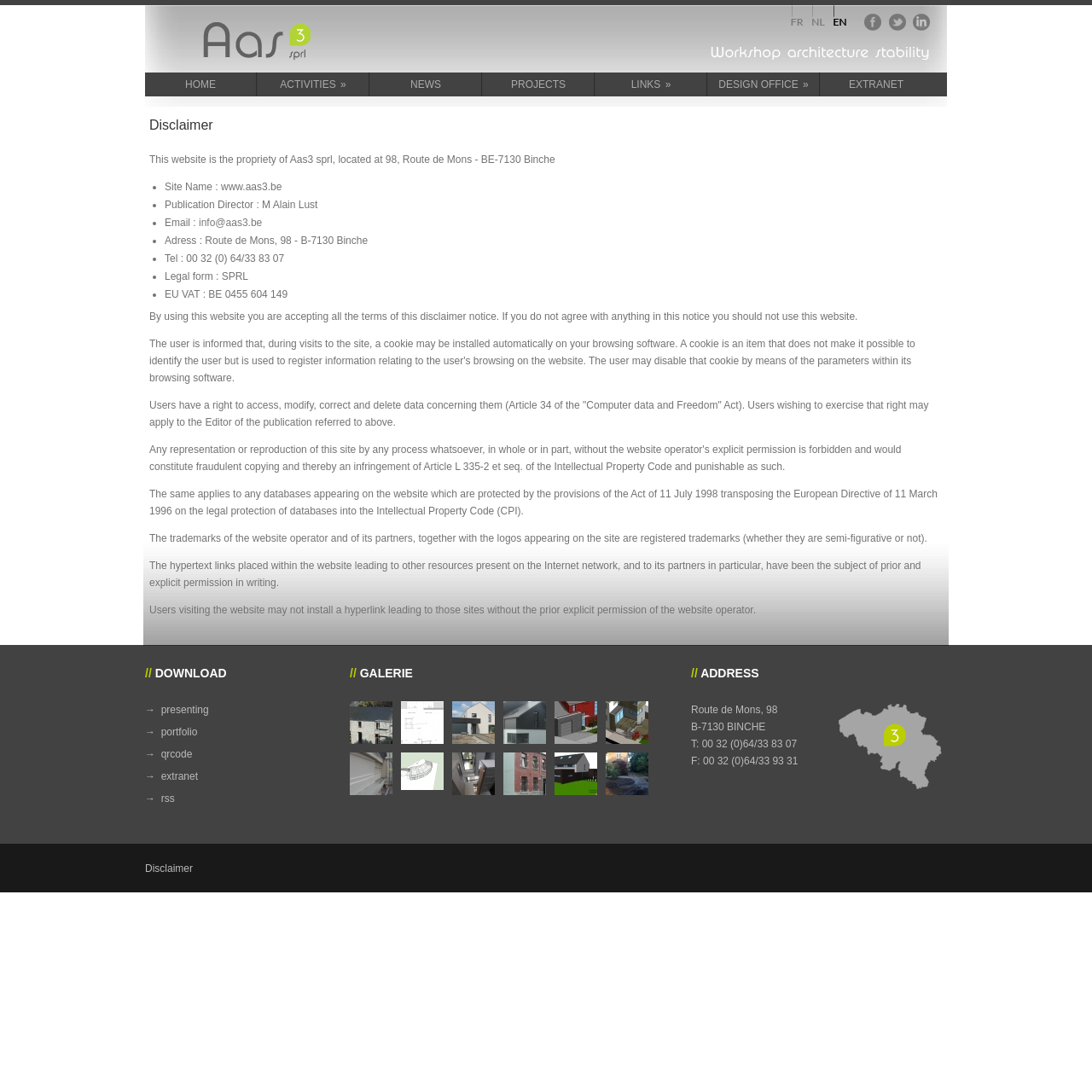Please provide a one-word or phrase answer to the question: 
What is the legal form of the website's proprietor?

SPRL